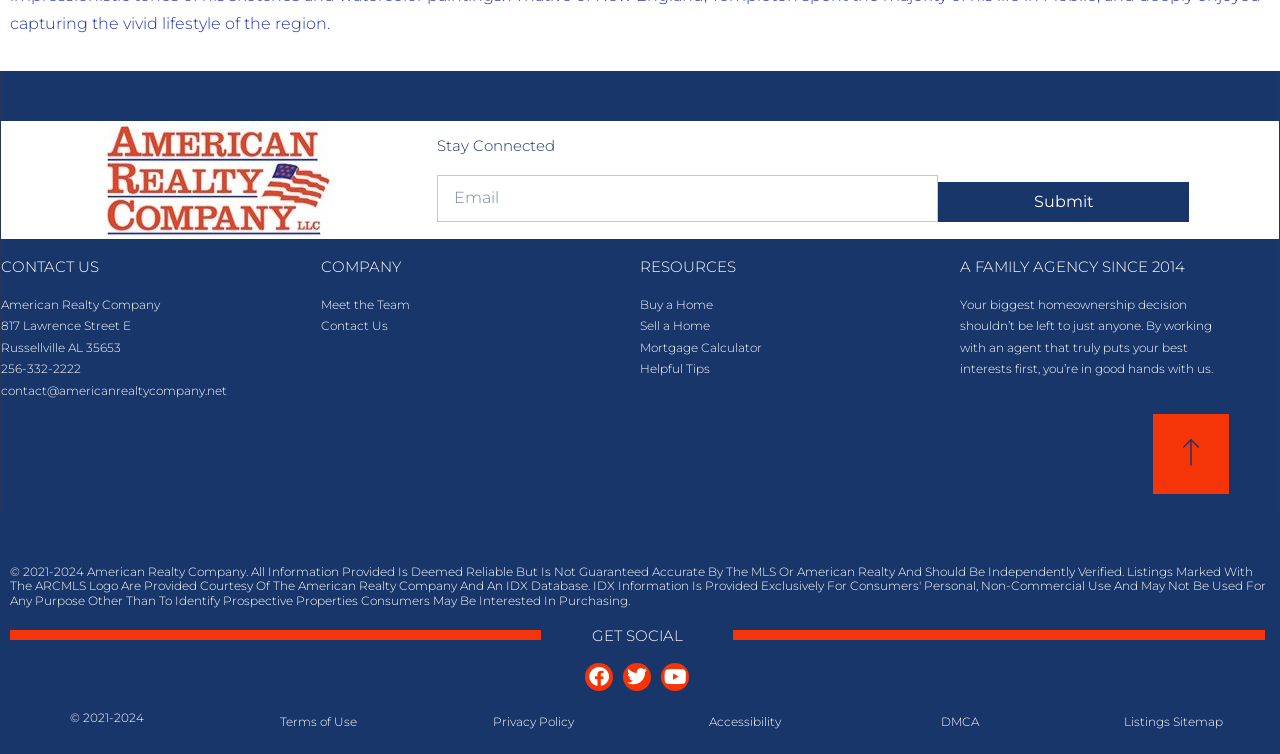Please find the bounding box coordinates of the section that needs to be clicked to achieve this instruction: "Calculate mortgage".

[0.5, 0.451, 0.595, 0.471]